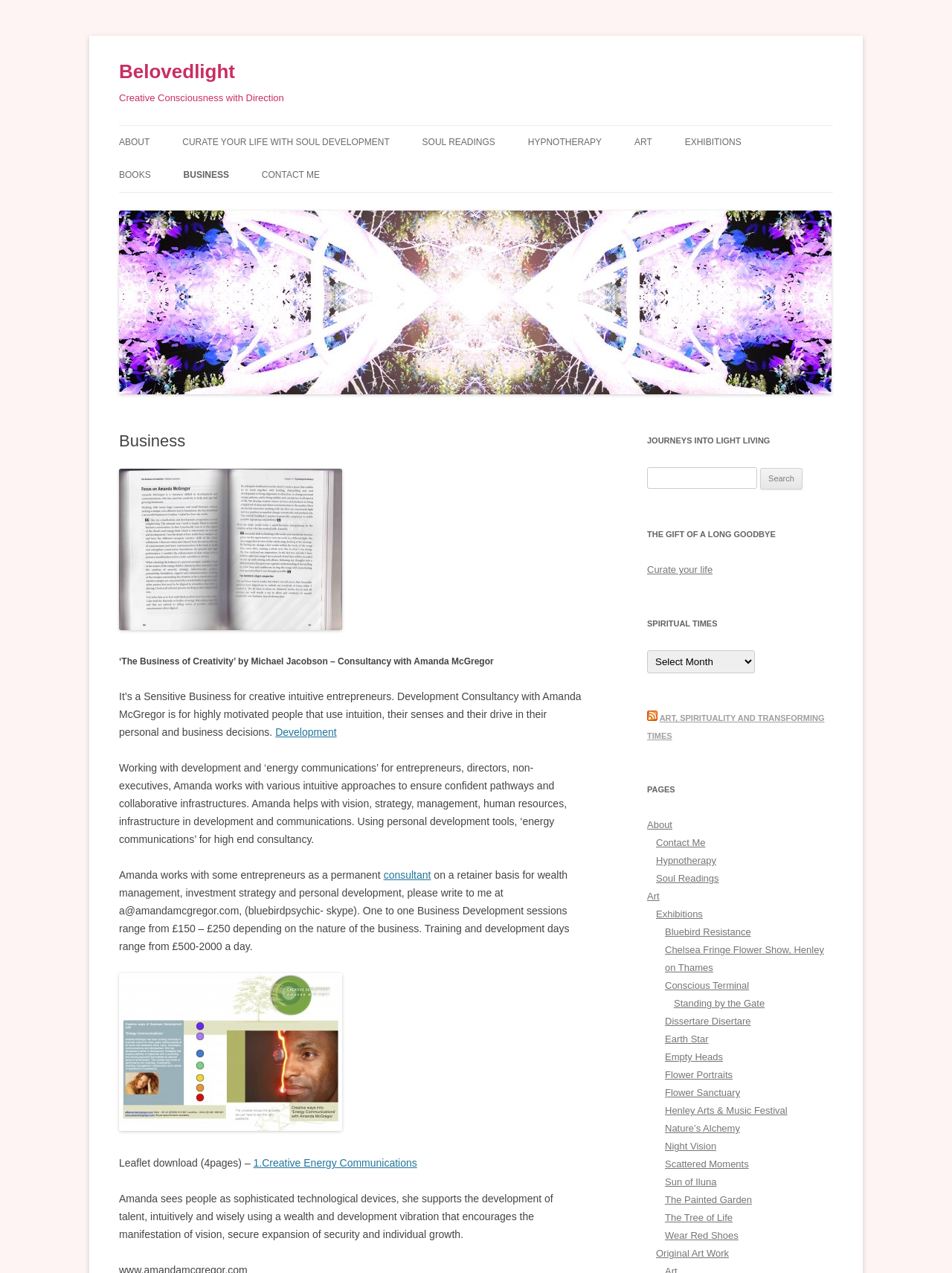Please find the bounding box coordinates (top-left x, top-left y, bottom-right x, bottom-right y) in the screenshot for the UI element described as follows: The Tree of Life

[0.698, 0.952, 0.77, 0.961]